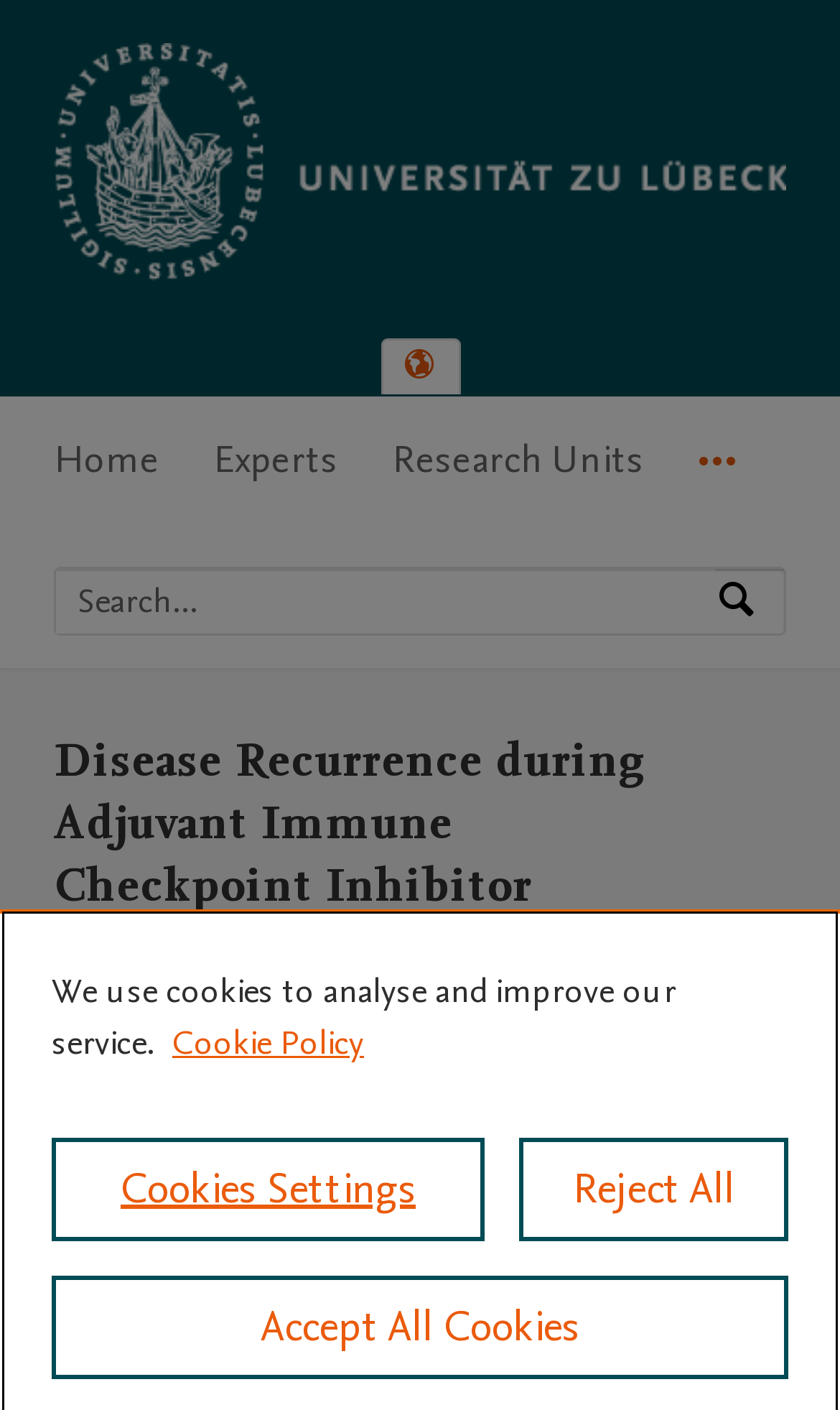Can you find the bounding box coordinates for the UI element given this description: "University of Luebeck Home"? Provide the coordinates as four float numbers between 0 and 1: [left, top, right, bottom].

[0.064, 0.175, 0.936, 0.209]